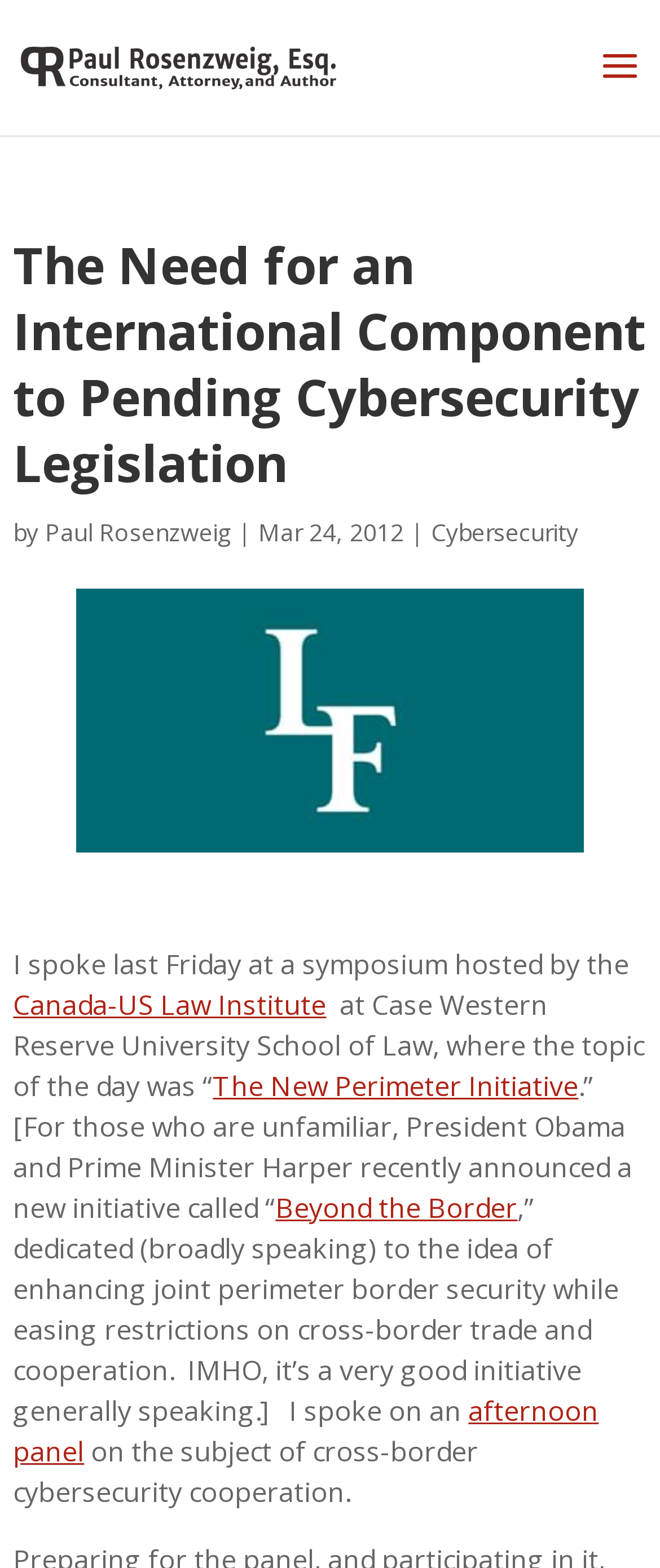Pinpoint the bounding box coordinates of the area that should be clicked to complete the following instruction: "Check the afternoon panel". The coordinates must be given as four float numbers between 0 and 1, i.e., [left, top, right, bottom].

[0.02, 0.887, 0.907, 0.937]